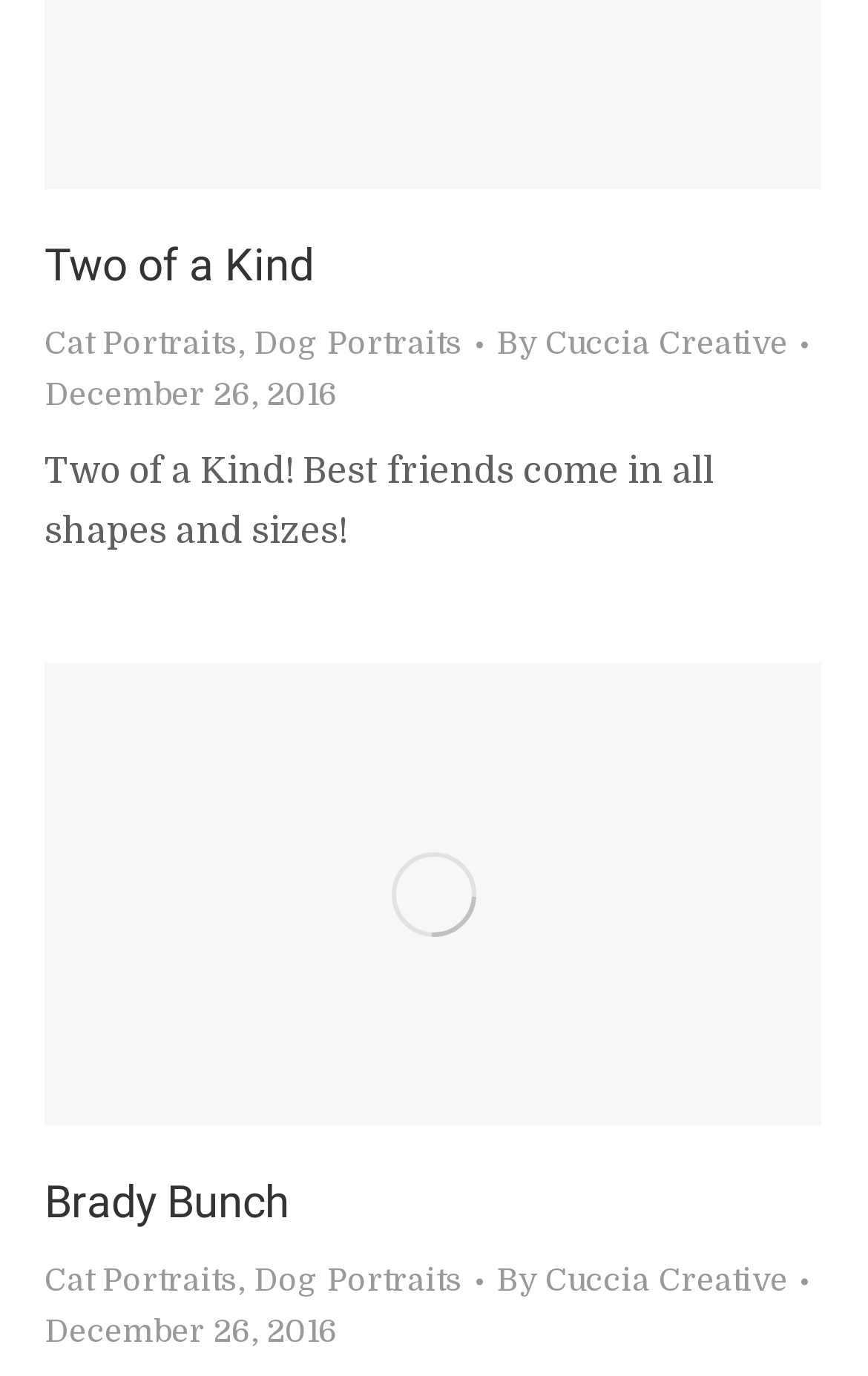From the screenshot, find the bounding box of the UI element matching this description: "Two of a Kind". Supply the bounding box coordinates in the form [left, top, right, bottom], each a float between 0 and 1.

[0.051, 0.173, 0.362, 0.212]